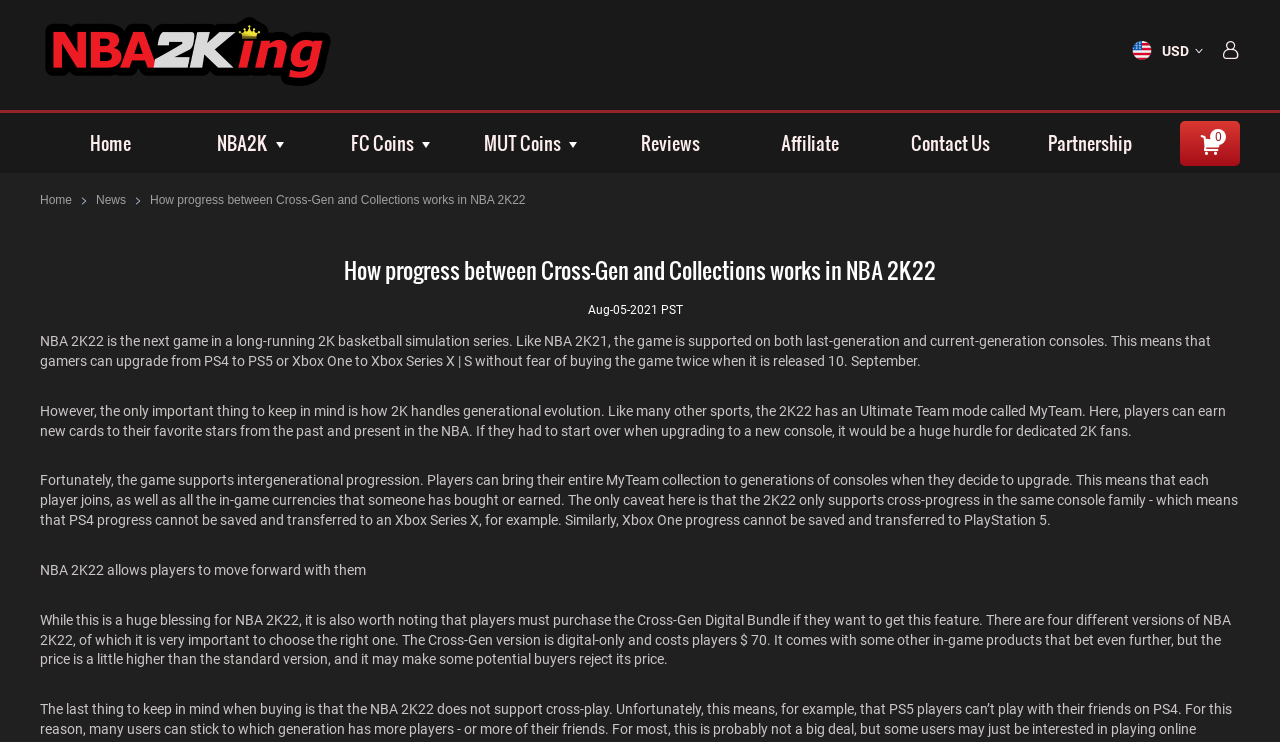Please give the bounding box coordinates of the area that should be clicked to fulfill the following instruction: "Click the 'Home' link at the top". The coordinates should be in the format of four float numbers from 0 to 1, i.e., [left, top, right, bottom].

[0.031, 0.152, 0.141, 0.233]